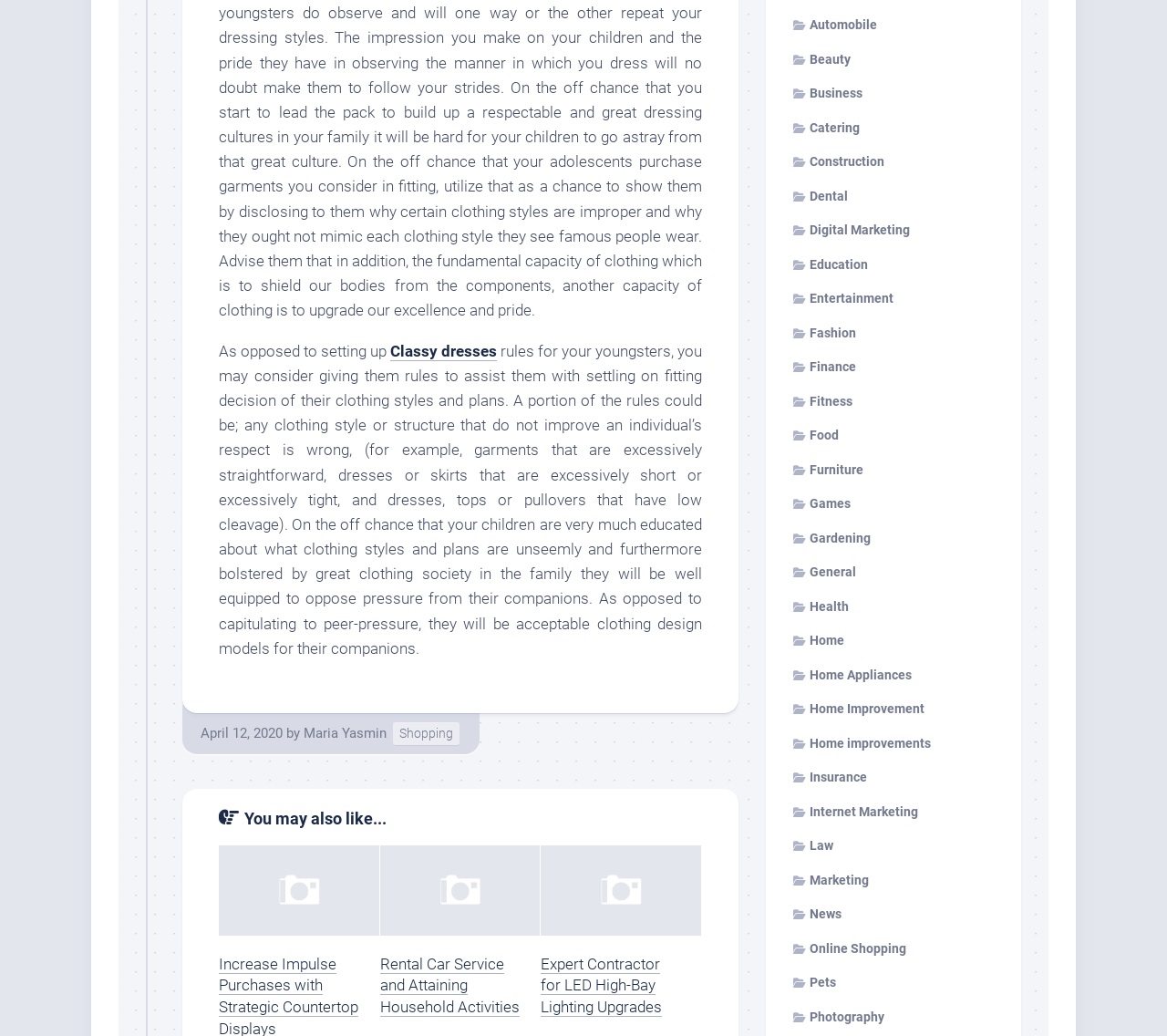Please respond in a single word or phrase: 
Who is the author of the article?

Maria Yasmin